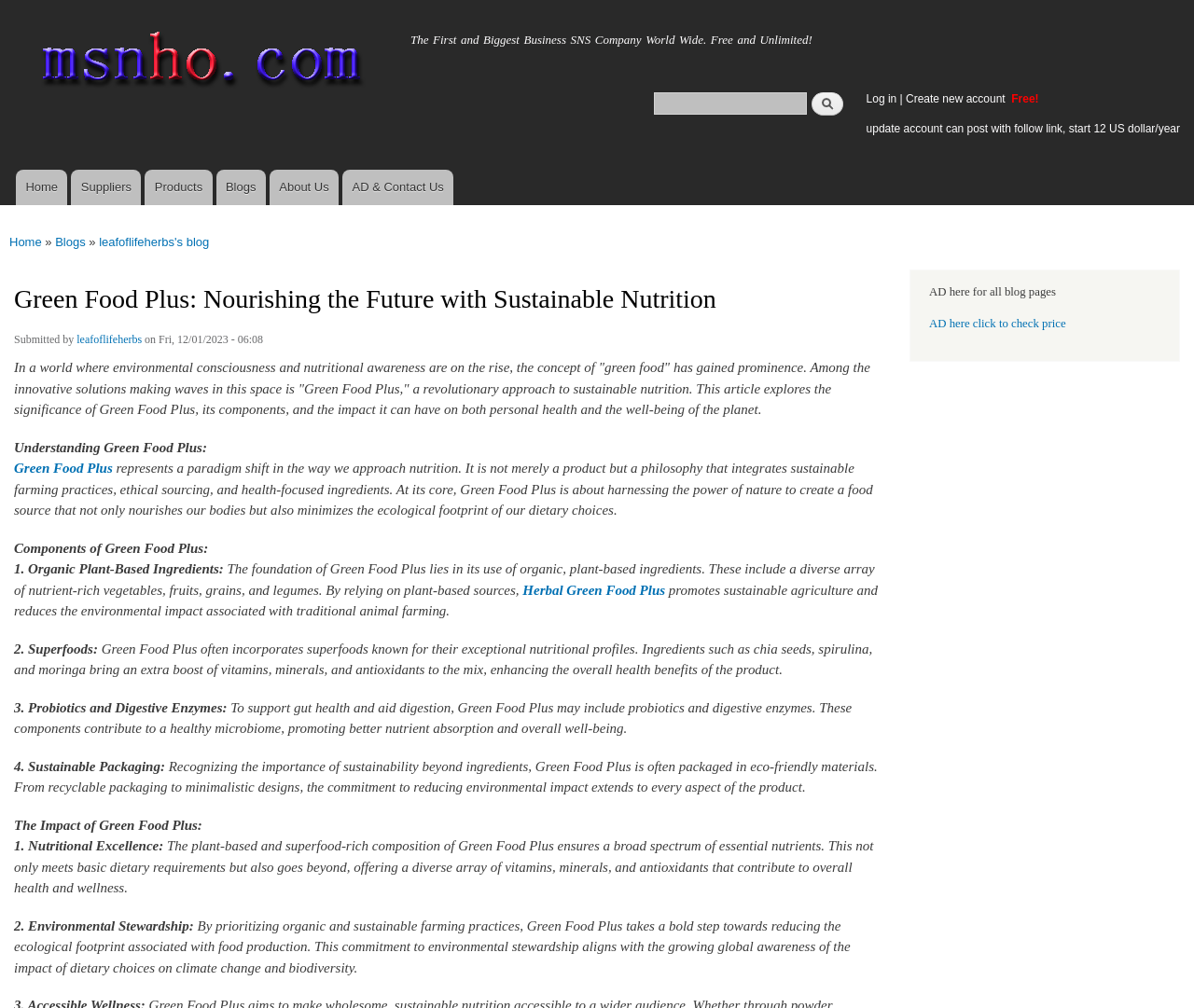What is the title or heading displayed on the webpage?

Green Food Plus: Nourishing the Future with Sustainable Nutrition